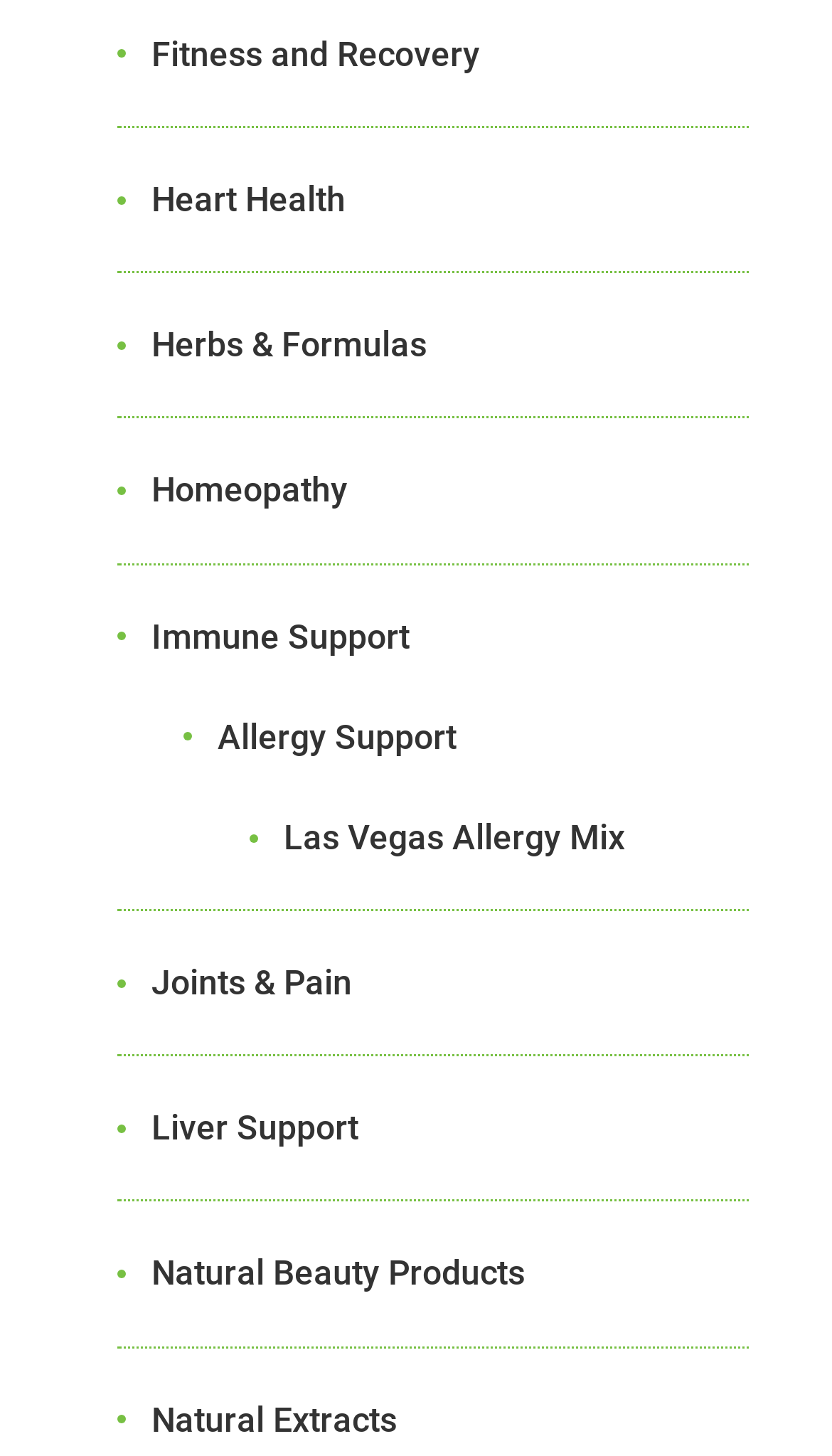Determine the bounding box coordinates of the clickable element to complete this instruction: "Explore Natural Beauty Products". Provide the coordinates in the format of four float numbers between 0 and 1, [left, top, right, bottom].

[0.182, 0.855, 0.9, 0.895]